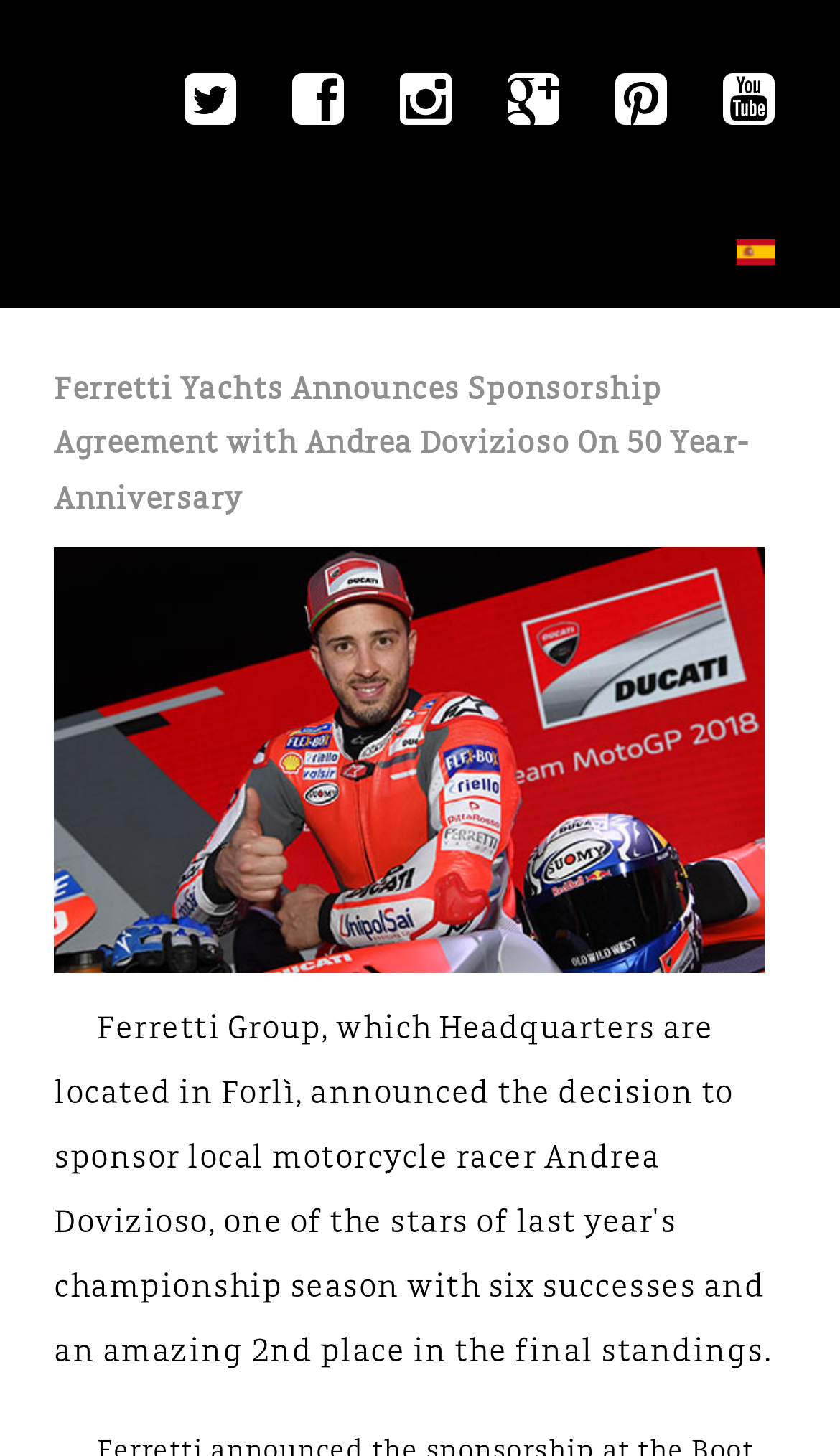Who is the motorcycle racer mentioned?
From the details in the image, provide a complete and detailed answer to the question.

I read the main heading of the webpage, which mentions Andrea Dovizioso, a motorcycle racer, and determined that he is the one being sponsored by Ferretti Yachts.